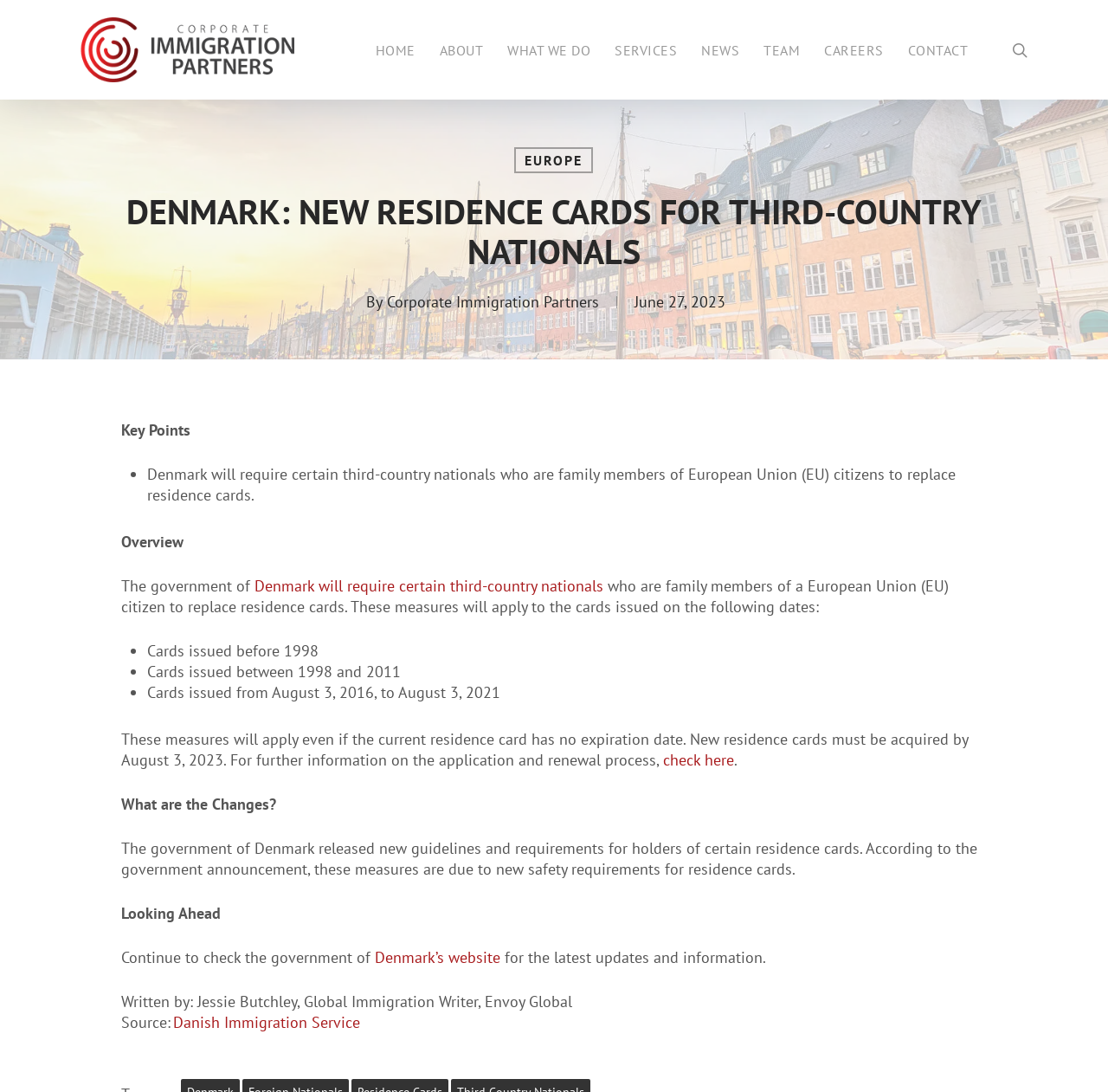Determine the bounding box coordinates of the clickable element to achieve the following action: 'check the news'. Provide the coordinates as four float values between 0 and 1, formatted as [left, top, right, bottom].

[0.622, 0.039, 0.678, 0.052]